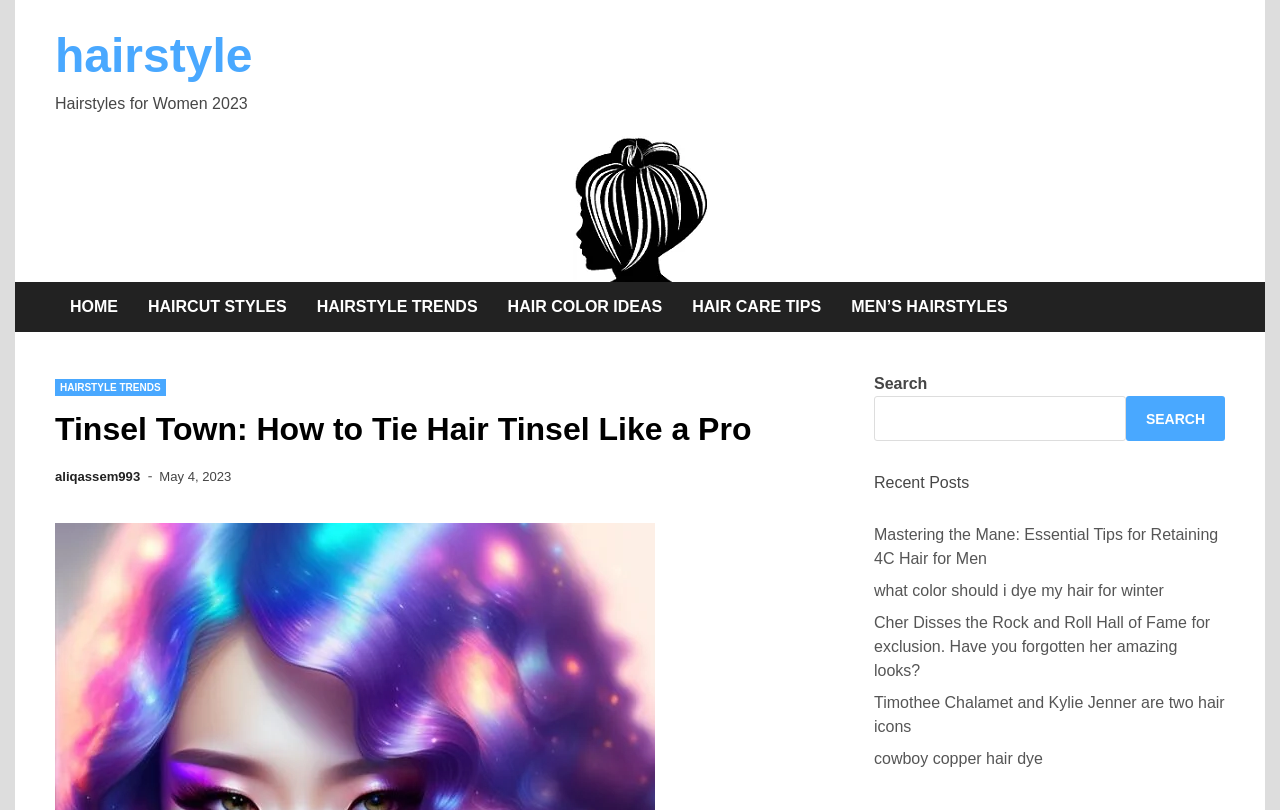Extract the main heading from the webpage content.

Tinsel Town: How to Tie Hair Tinsel Like a Pro